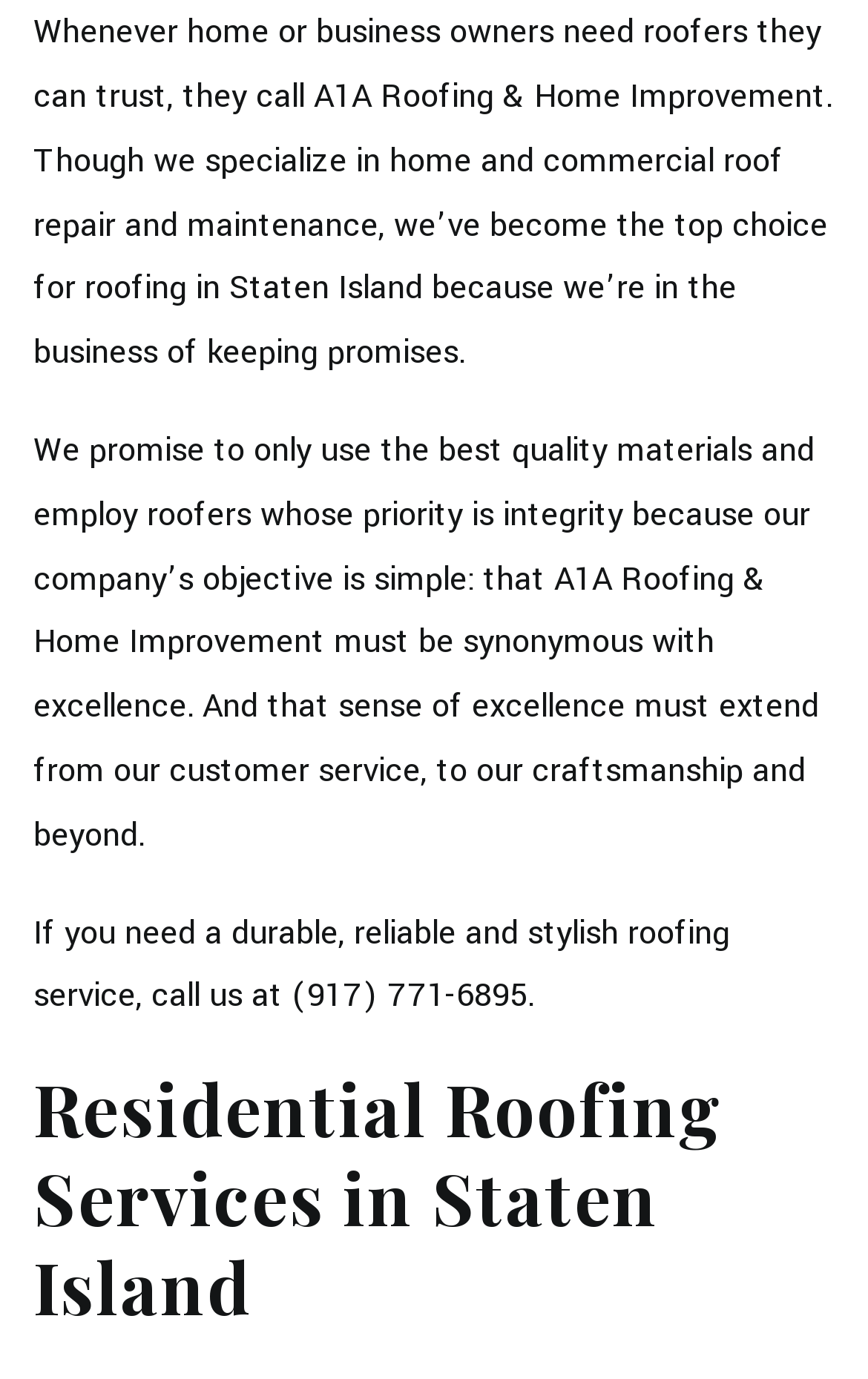Predict the bounding box of the UI element based on the description: "Service Areas". The coordinates should be four float numbers between 0 and 1, formatted as [left, top, right, bottom].

[0.0, 0.324, 1.0, 0.392]